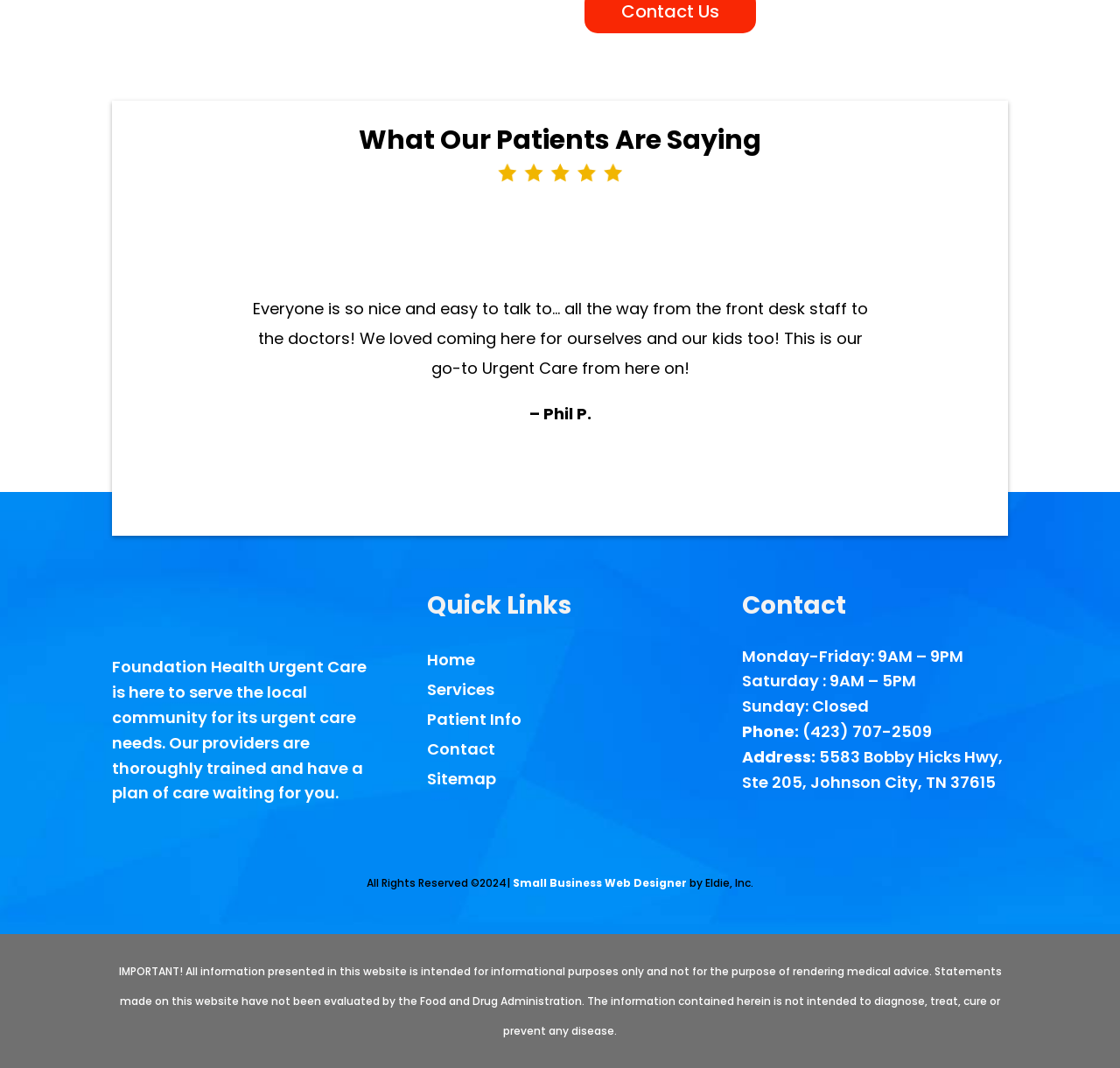Extract the bounding box coordinates for the UI element described by the text: "PWA Committees". The coordinates should be in the form of [left, top, right, bottom] with values between 0 and 1.

None